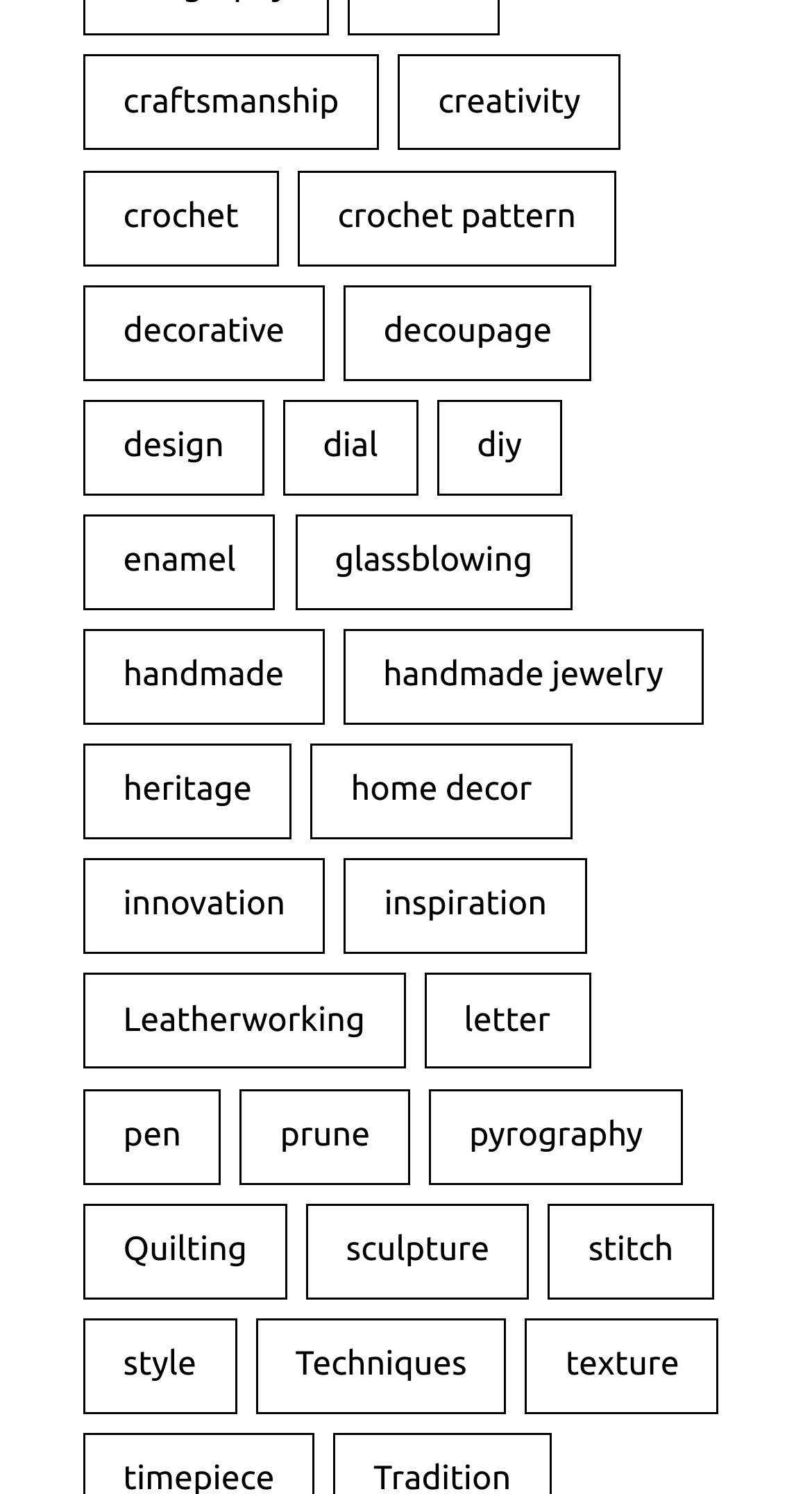For the given element description style, determine the bounding box coordinates of the UI element. The coordinates should follow the format (top-left x, top-left y, bottom-right x, bottom-right y) and be within the range of 0 to 1.

[0.103, 0.882, 0.291, 0.946]